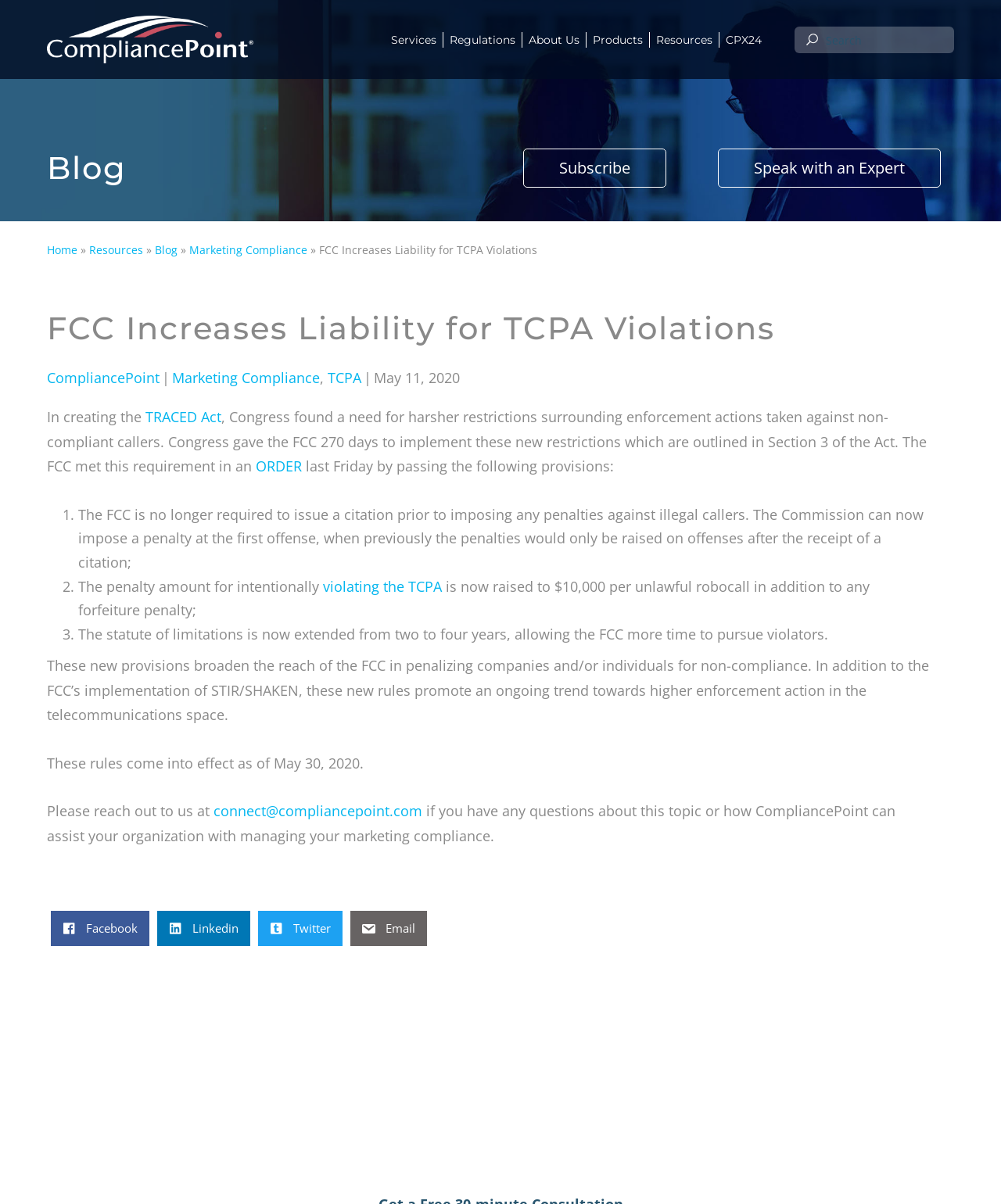Identify and provide the main heading of the webpage.

FCC Increases Liability for TCPA Violations